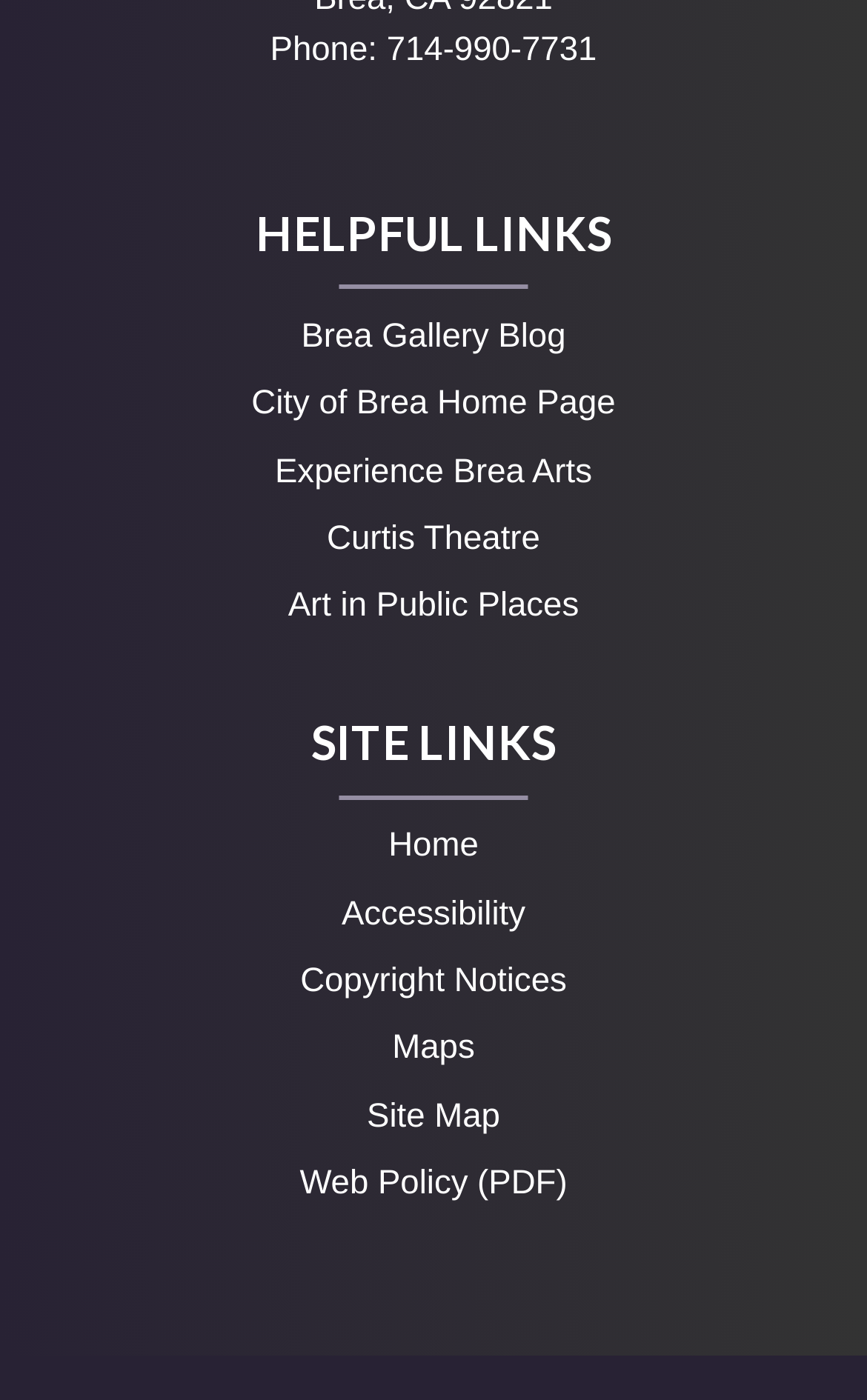Please identify the bounding box coordinates for the region that you need to click to follow this instruction: "visit the Brea Gallery Blog".

[0.347, 0.227, 0.653, 0.254]